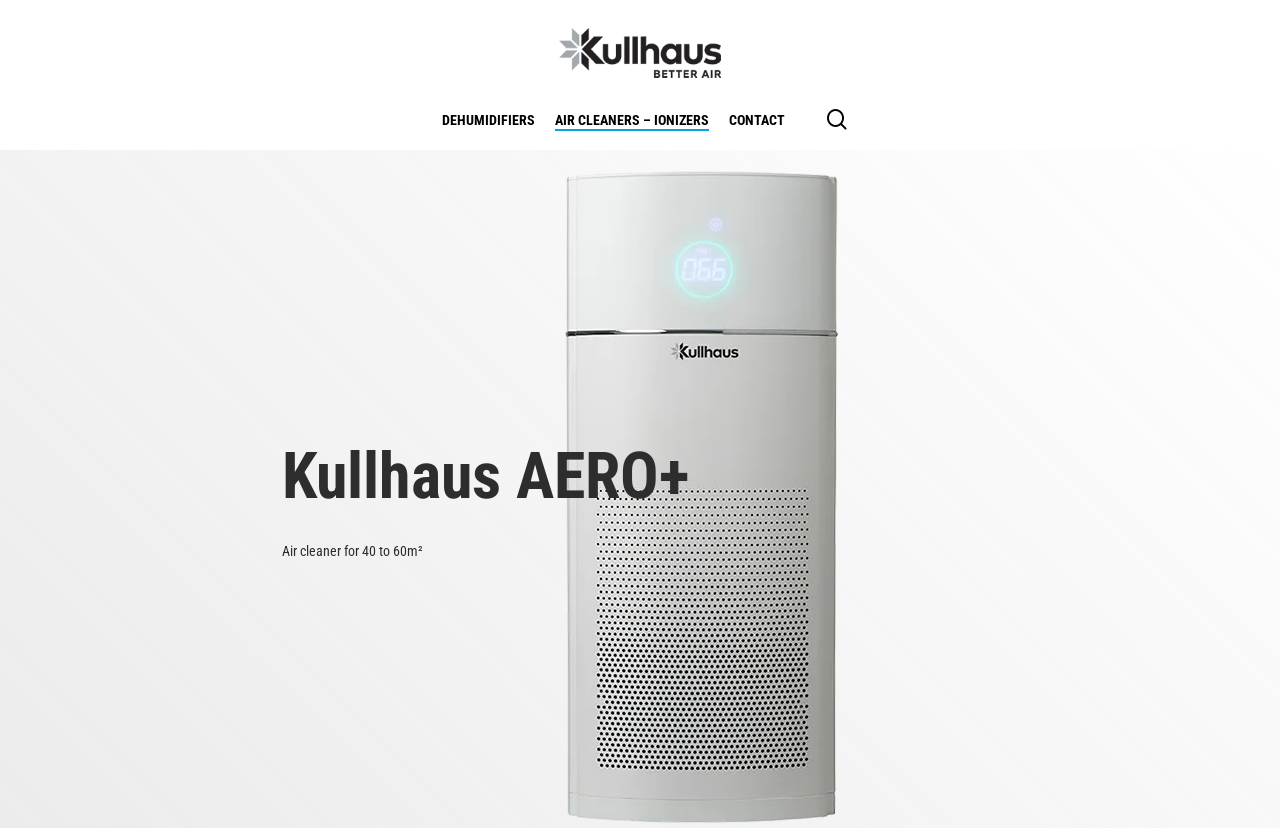Refer to the screenshot and give an in-depth answer to this question: What is the range of room size that the air cleaner is suitable for?

The range of room size that the air cleaner is suitable for can be found in the heading 'Air cleaner for 40 to 60m²', which is located below the product name, indicating that the air cleaner is designed for rooms of this size.